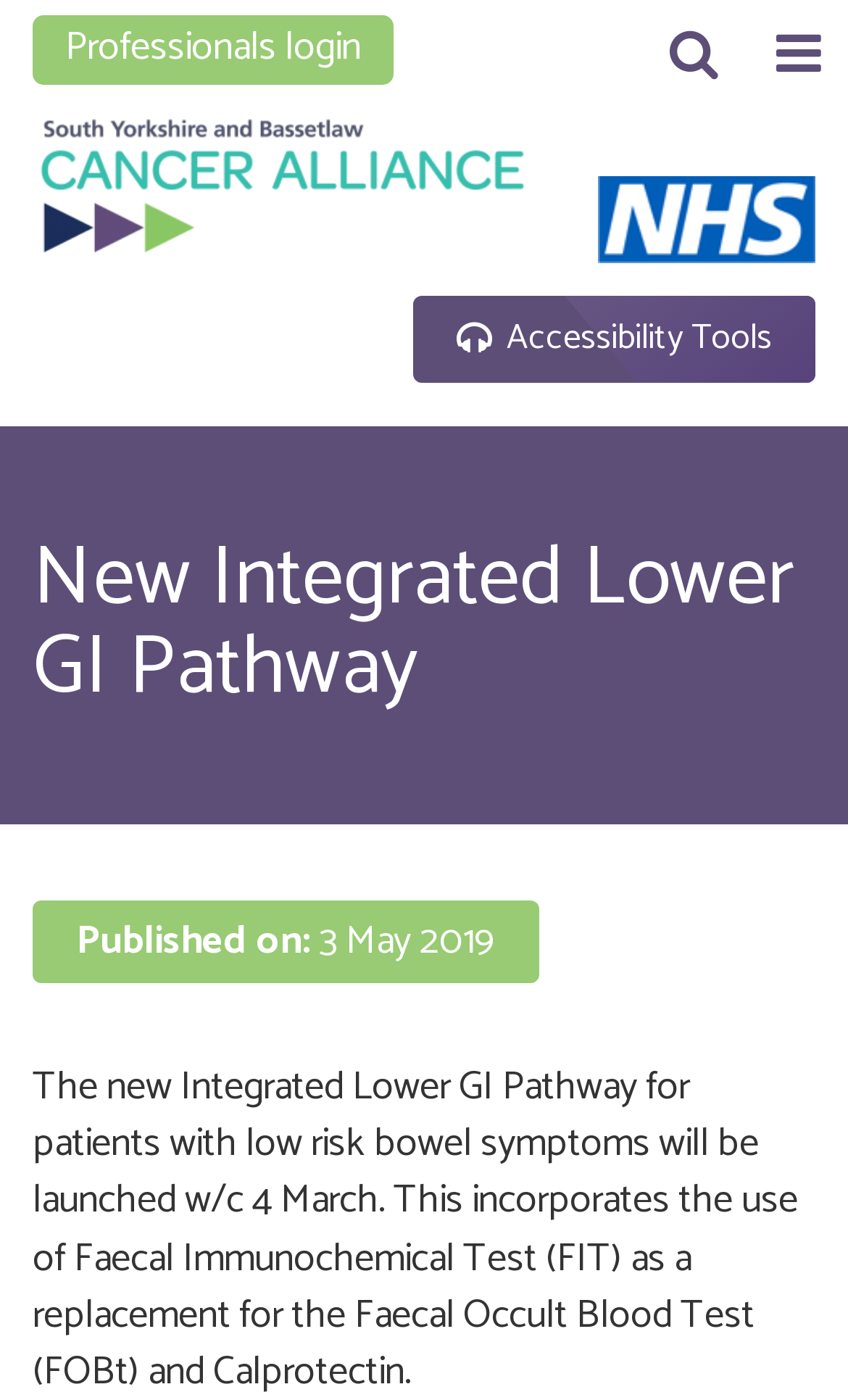What is the date of publication?
Provide a detailed answer to the question using information from the image.

I found the date of publication by looking at the StaticText element with the text '3 May 2019'. This element is located below the heading 'New Integrated Lower GI Pathway' and is associated with the text 'Published on:', which suggests that it is the date of publication.